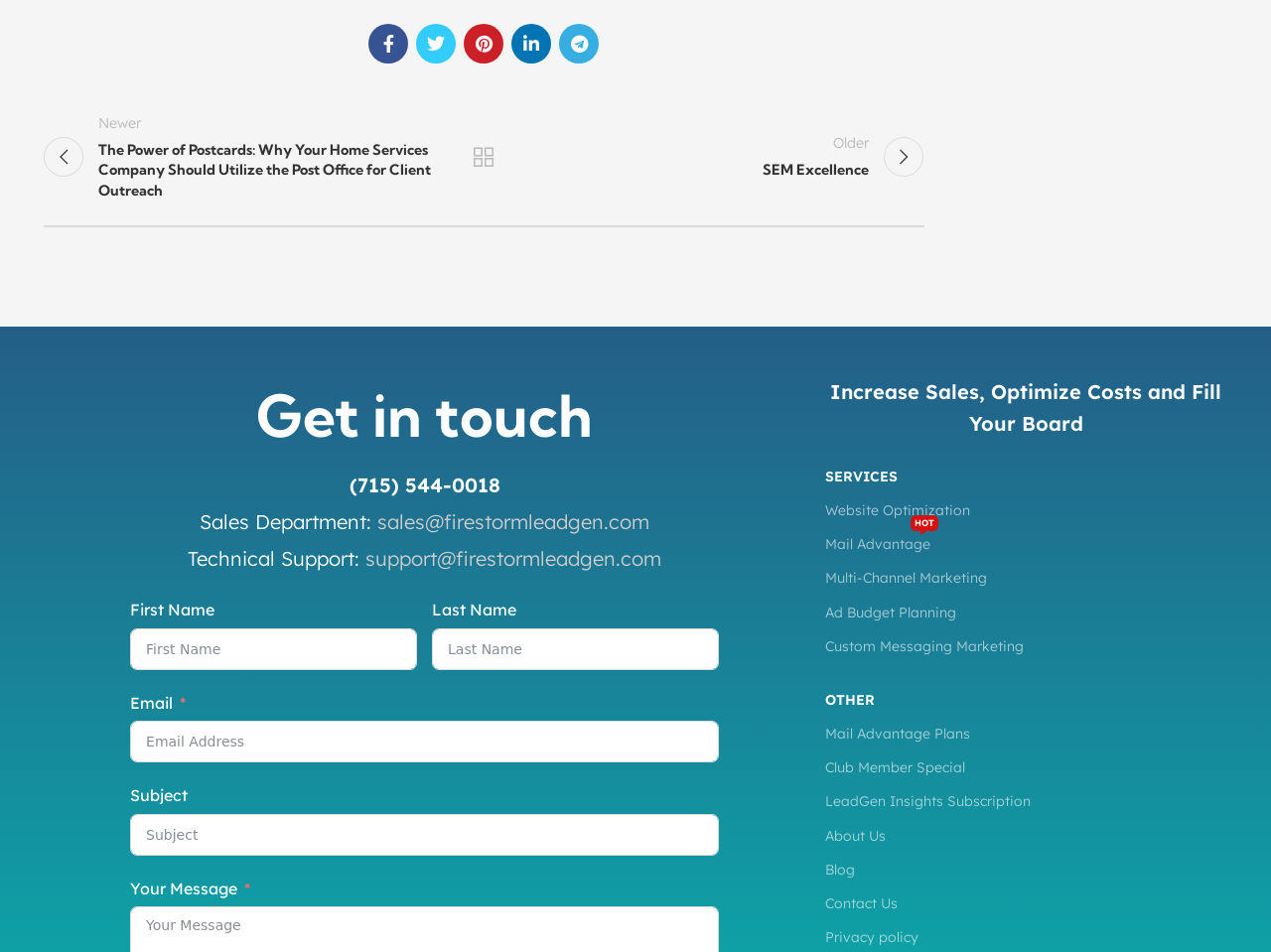Please determine the bounding box coordinates of the element to click on in order to accomplish the following task: "Click on Facebook social link". Ensure the coordinates are four float numbers ranging from 0 to 1, i.e., [left, top, right, bottom].

[0.29, 0.025, 0.321, 0.067]